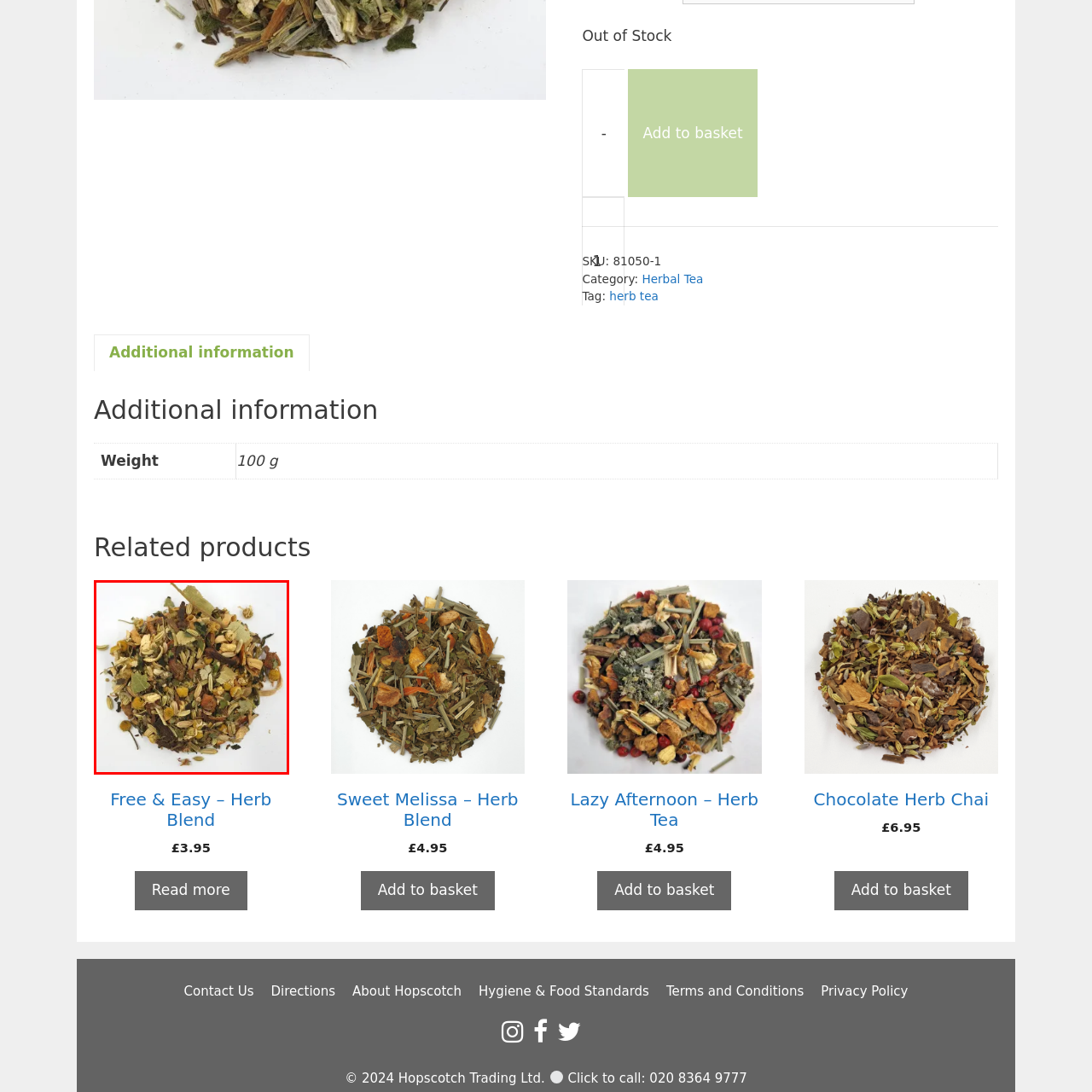Give a detailed caption for the image that is encased within the red bounding box.

The image showcases a vibrant blend of herbal ingredients, highlighting a variety of dried herbs and spices. This particular mixture appears to be an herb blend designed for brewing a flavorful tea, possibly under the name "HERB BLEND - FREE AND EASY." The assortment includes chamomile flowers, leafy greens, and fragrant spices, creating a visually appealing and aromatic medley. This herbal blend is aimed at providing a soothing tea experience, ideal for relaxation or enjoyment throughout the day. The product is currently featured as part of a selection of related herbal teas available for purchase.